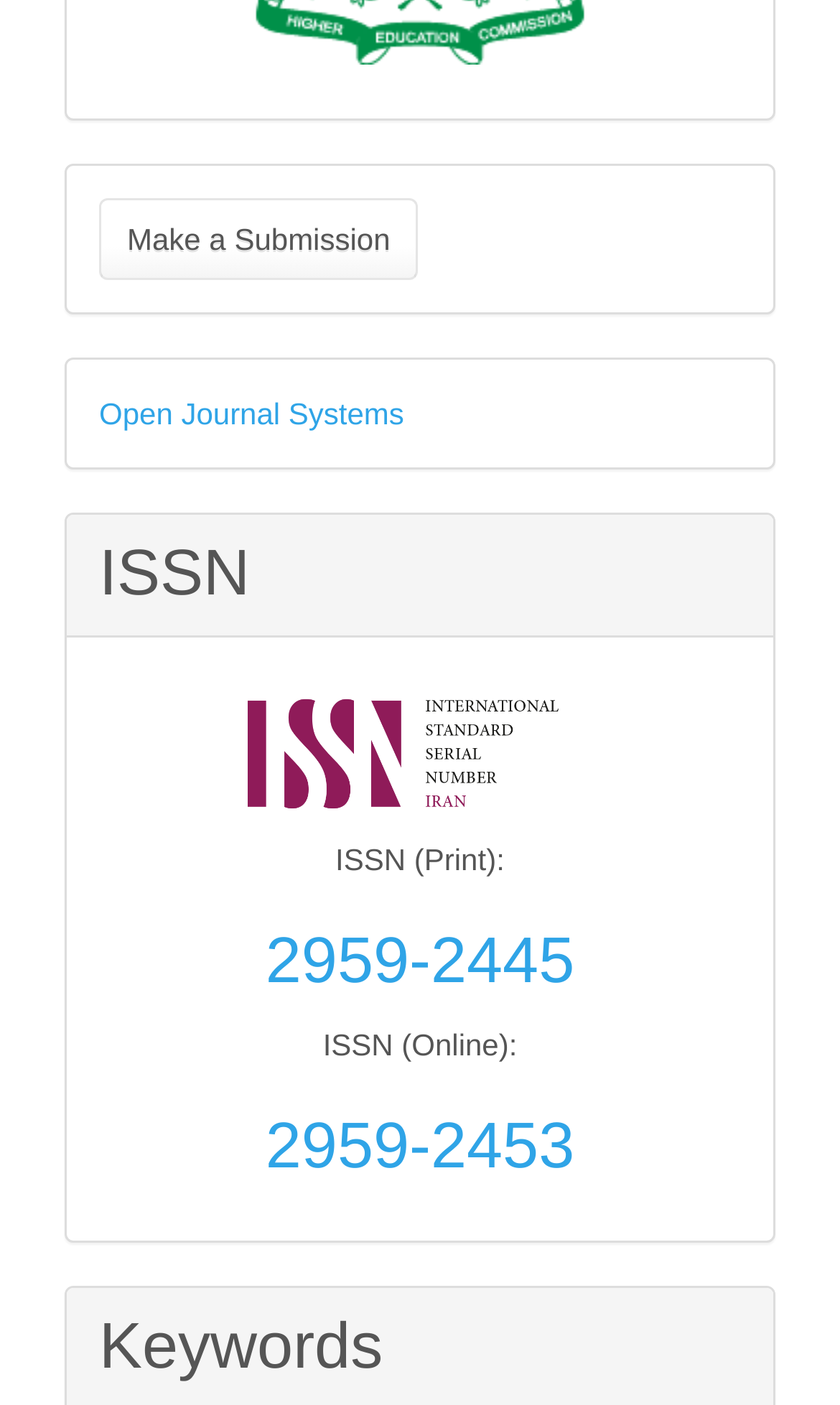Given the element description Make a Submission, specify the bounding box coordinates of the corresponding UI element in the format (top-left x, top-left y, bottom-right x, bottom-right y). All values must be between 0 and 1.

[0.118, 0.141, 0.498, 0.2]